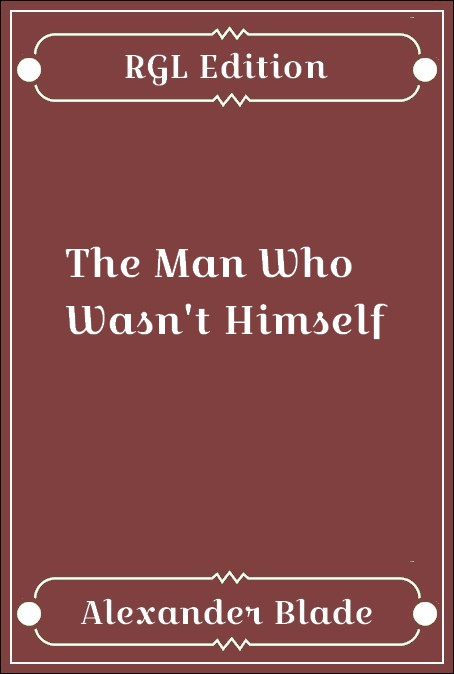Provide a thorough description of the contents of the image.

The image features the cover of the book "The Man Who Wasn't Himself," written by Alexander Blade. The cover is designed in a rich burgundy color and is framed by decorative elements that lend it an elegant and classic look. The title is prominently displayed in a stylish font, located at the center of the cover, just above the author's name, which appears at the bottom. Additionally, there is a header indicating that this is an "RGL Edition," adding a touch of distinction to the publication. The overall design of the cover effectively encapsulates a sense of intrigue, inviting readers to delve into the narrative within.